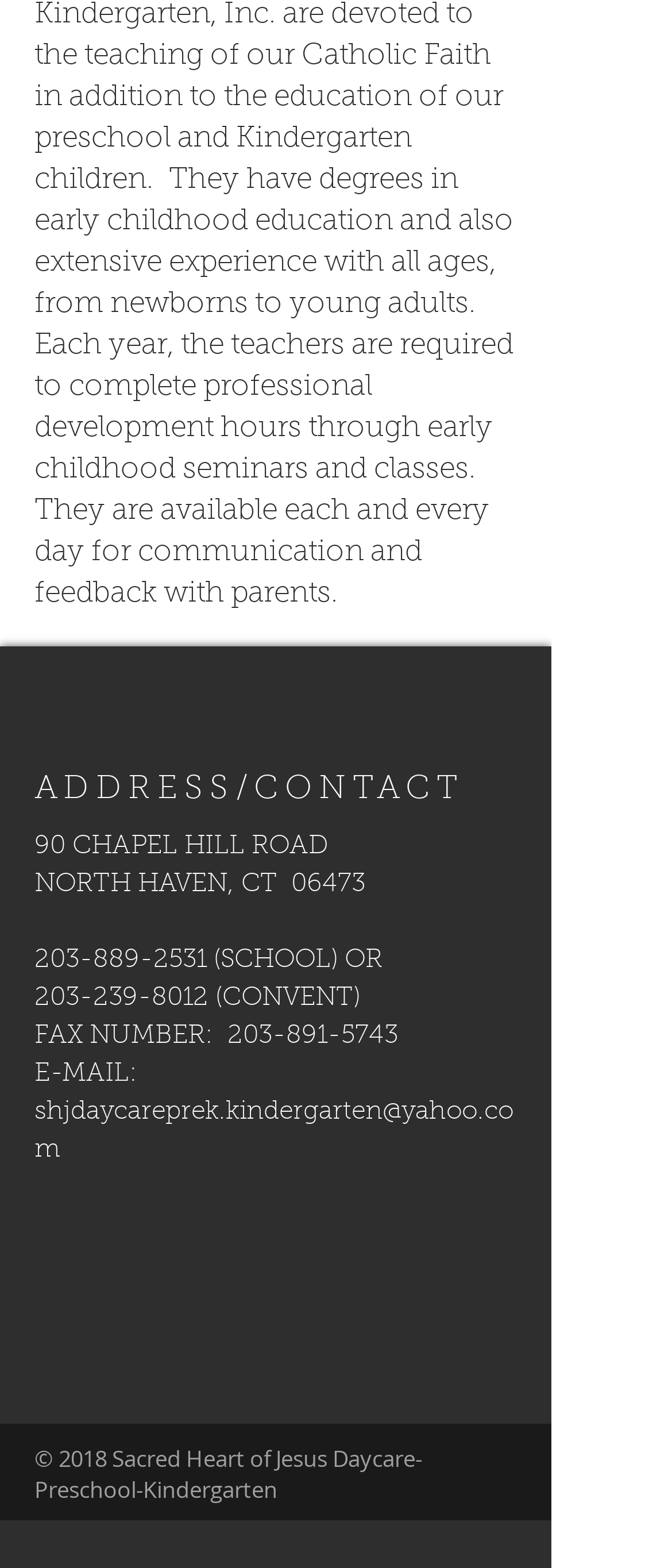What is the email address of the daycare?
From the screenshot, provide a brief answer in one word or phrase.

shjdaycareprek.kindergarten@yahoo.com